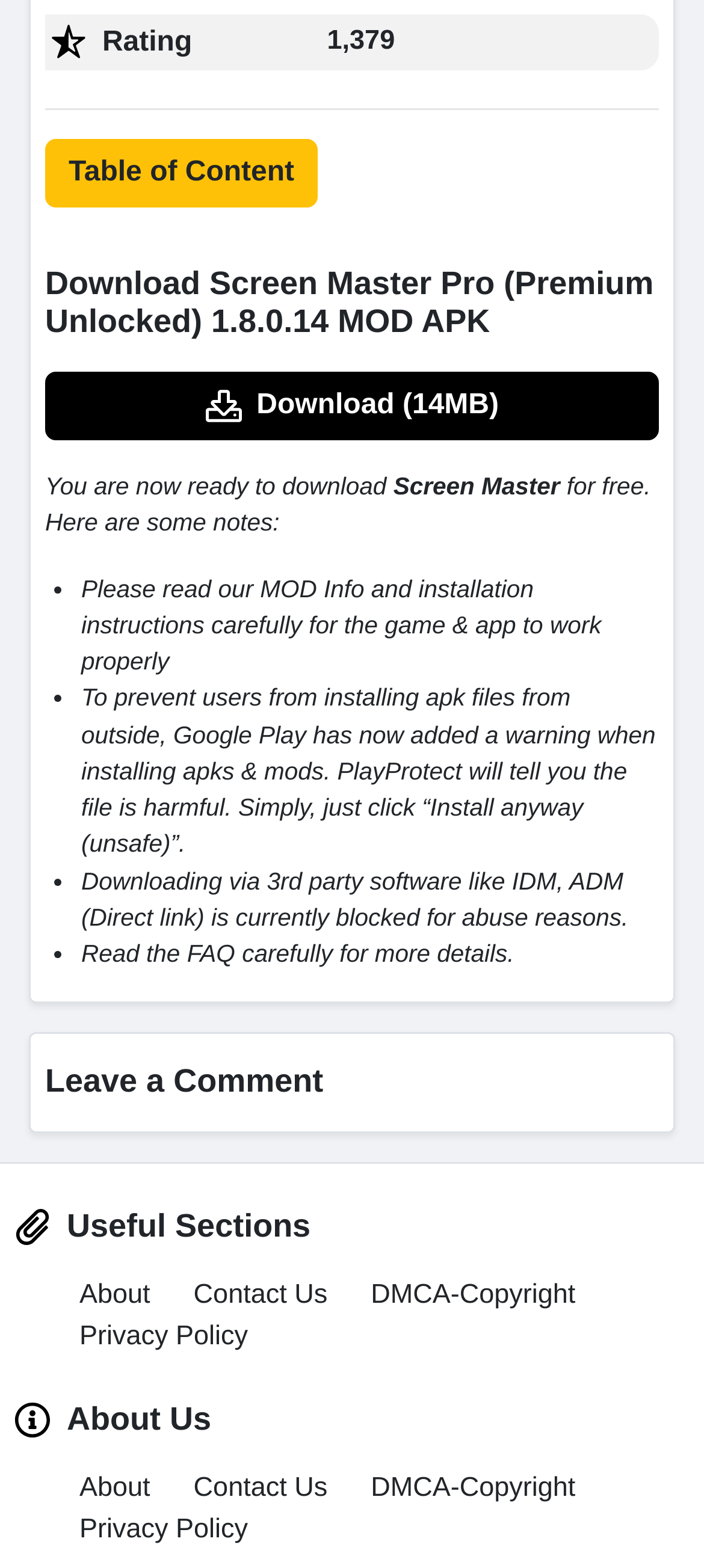What is the name of the app being downloaded?
Please provide a comprehensive answer based on the visual information in the image.

The answer can be found in the heading element with the text 'Download Screen Master Pro (Premium Unlocked) 1.8.0.14 MOD APK'. This heading is located near the top of the webpage and is a prominent element, indicating that the webpage is about downloading the Screen Master Pro app.